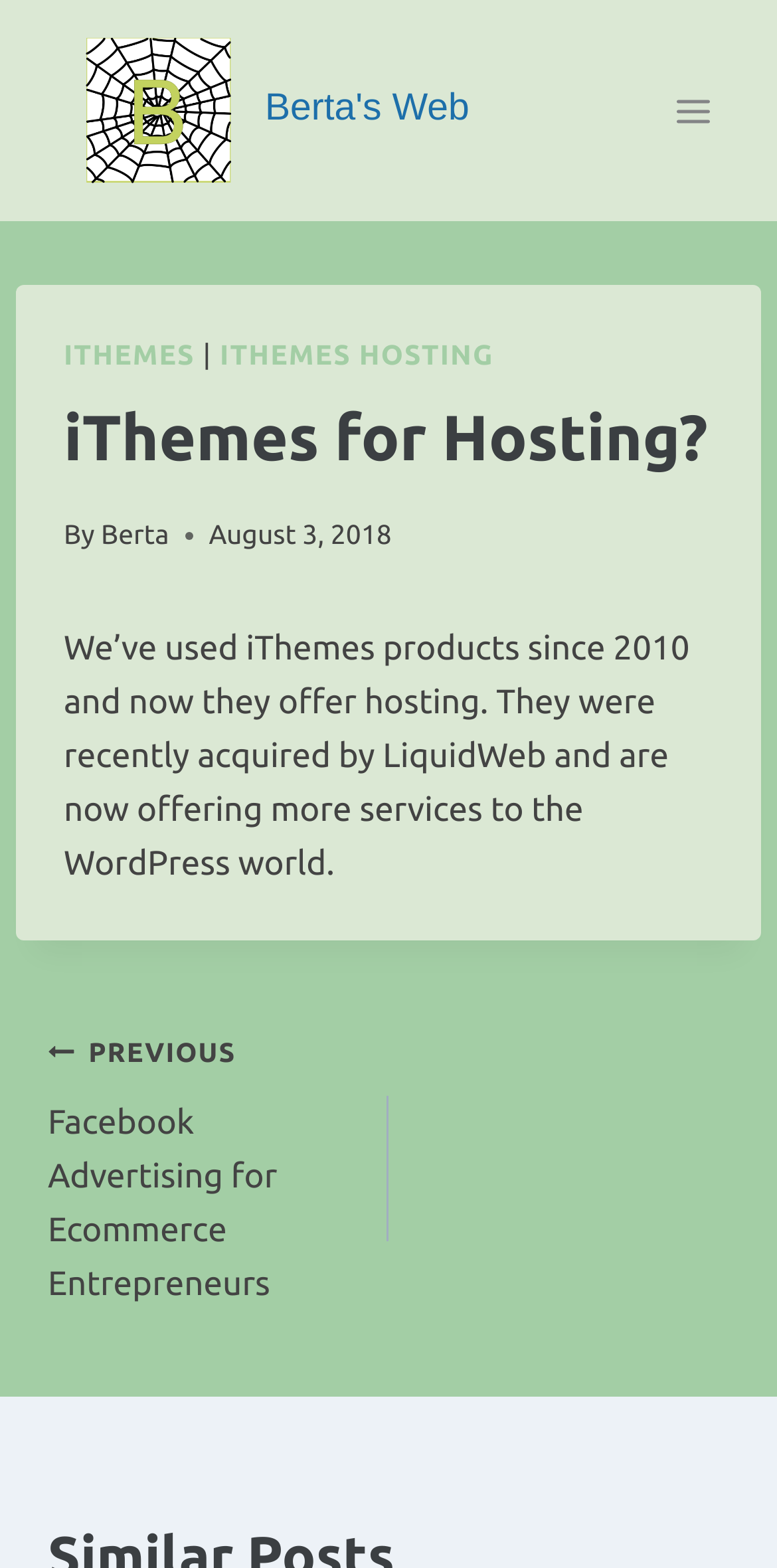Bounding box coordinates should be in the format (top-left x, top-left y, bottom-right x, bottom-right y) and all values should be floating point numbers between 0 and 1. Determine the bounding box coordinate for the UI element described as: Toggle Menu

[0.844, 0.051, 0.938, 0.09]